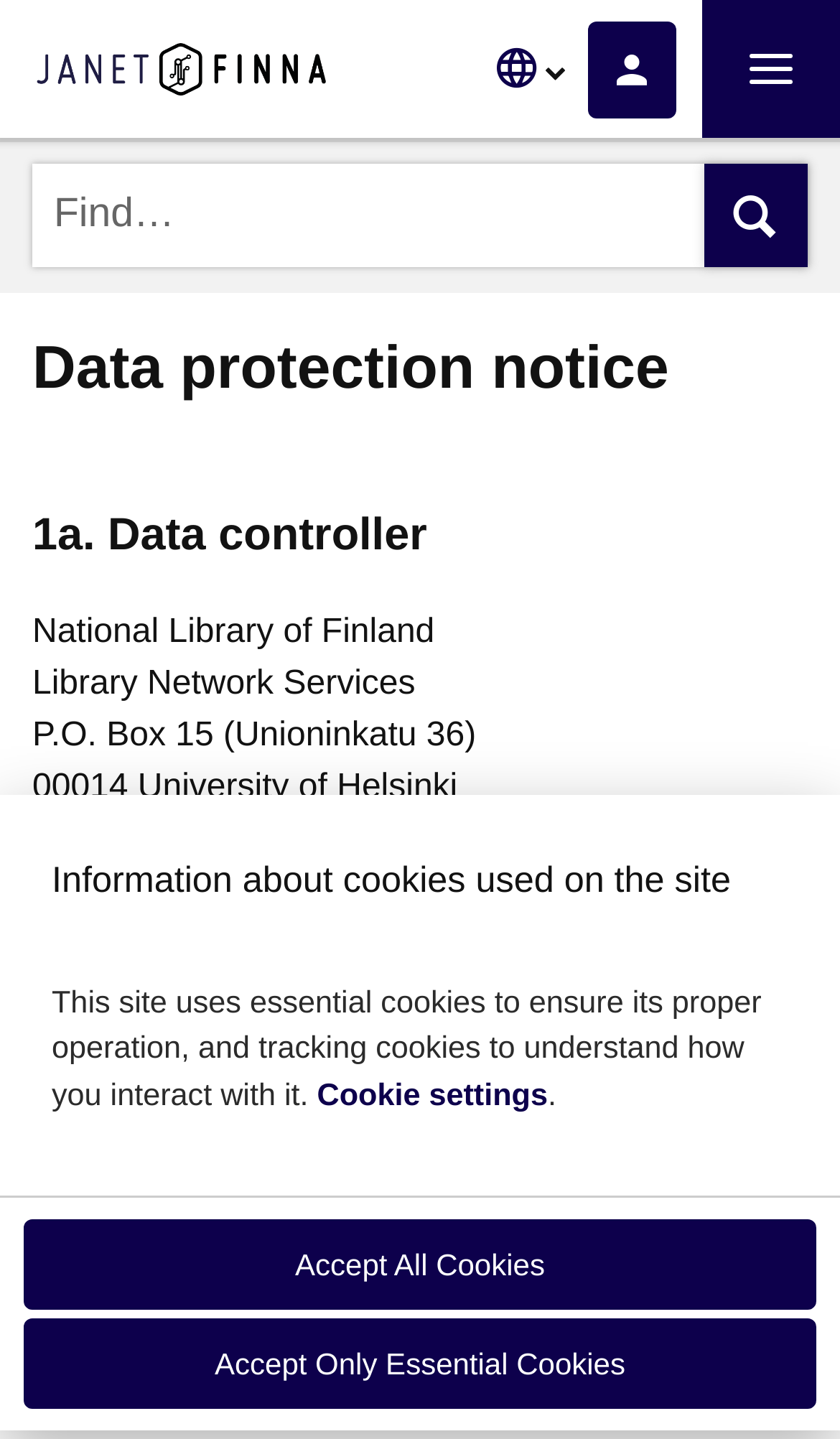Please identify the bounding box coordinates of the region to click in order to complete the task: "Open mobile menu". The coordinates must be four float numbers between 0 and 1, specified as [left, top, right, bottom].

[0.836, 0.0, 1.0, 0.096]